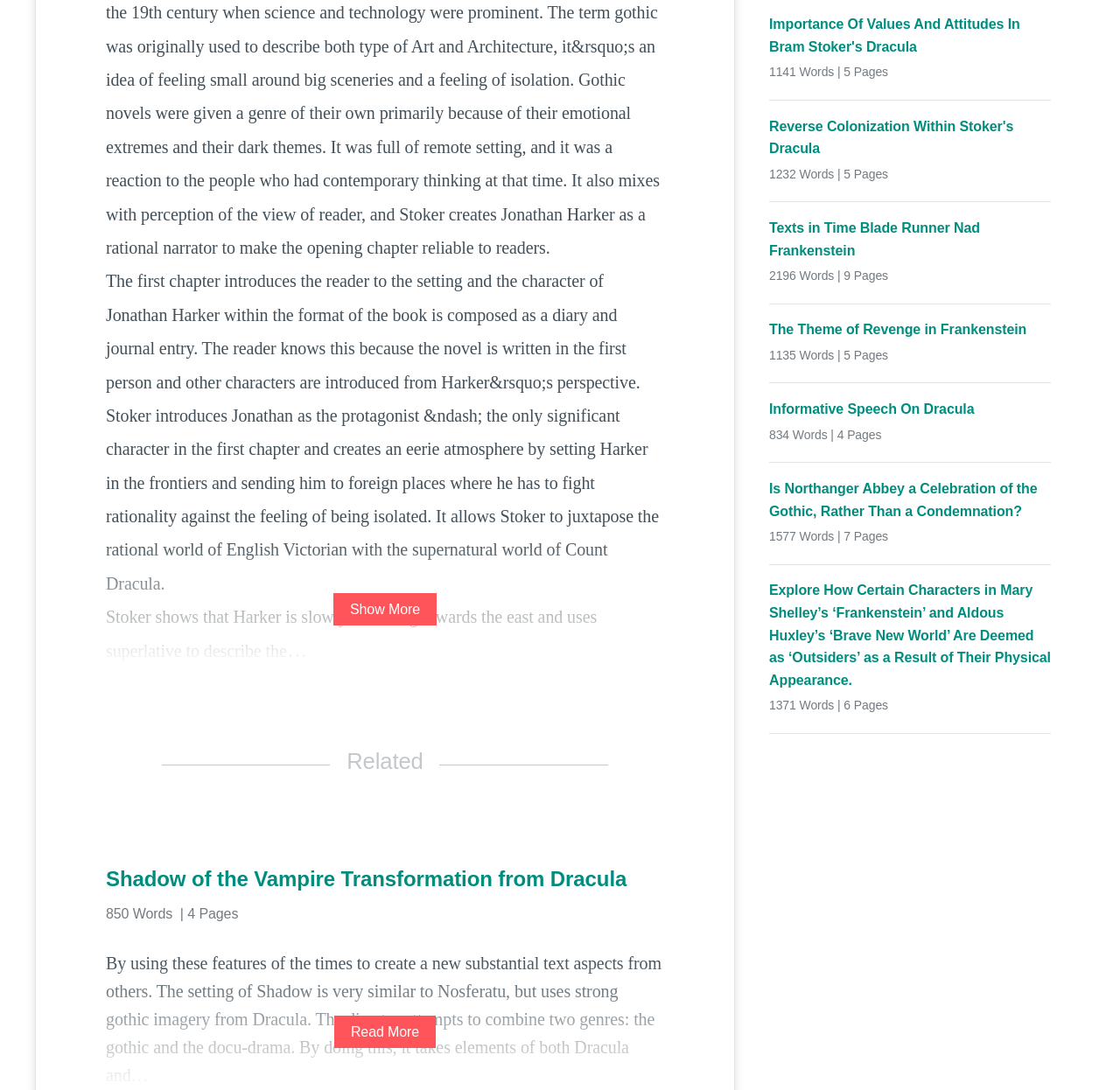Mark the bounding box of the element that matches the following description: "Reverse Colonization Within Stoker's Dracula".

[0.687, 0.106, 0.938, 0.147]